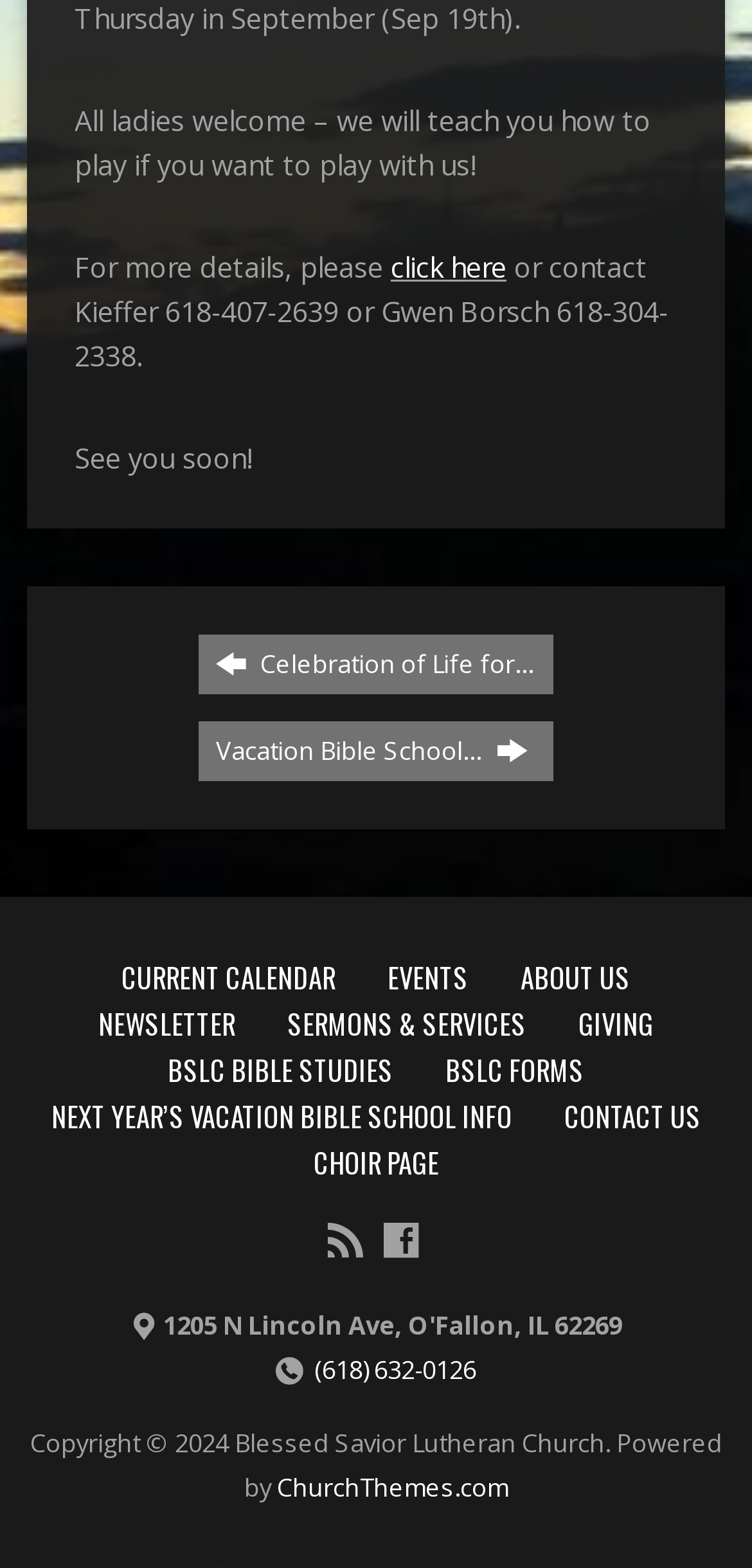Consider the image and give a detailed and elaborate answer to the question: 
What is the name of the church?

The name of the church can be found in the copyright text at the bottom of the webpage, which reads 'Copyright © 2024 Blessed Savior Lutheran Church. Powered by ChurchThemes.com'.